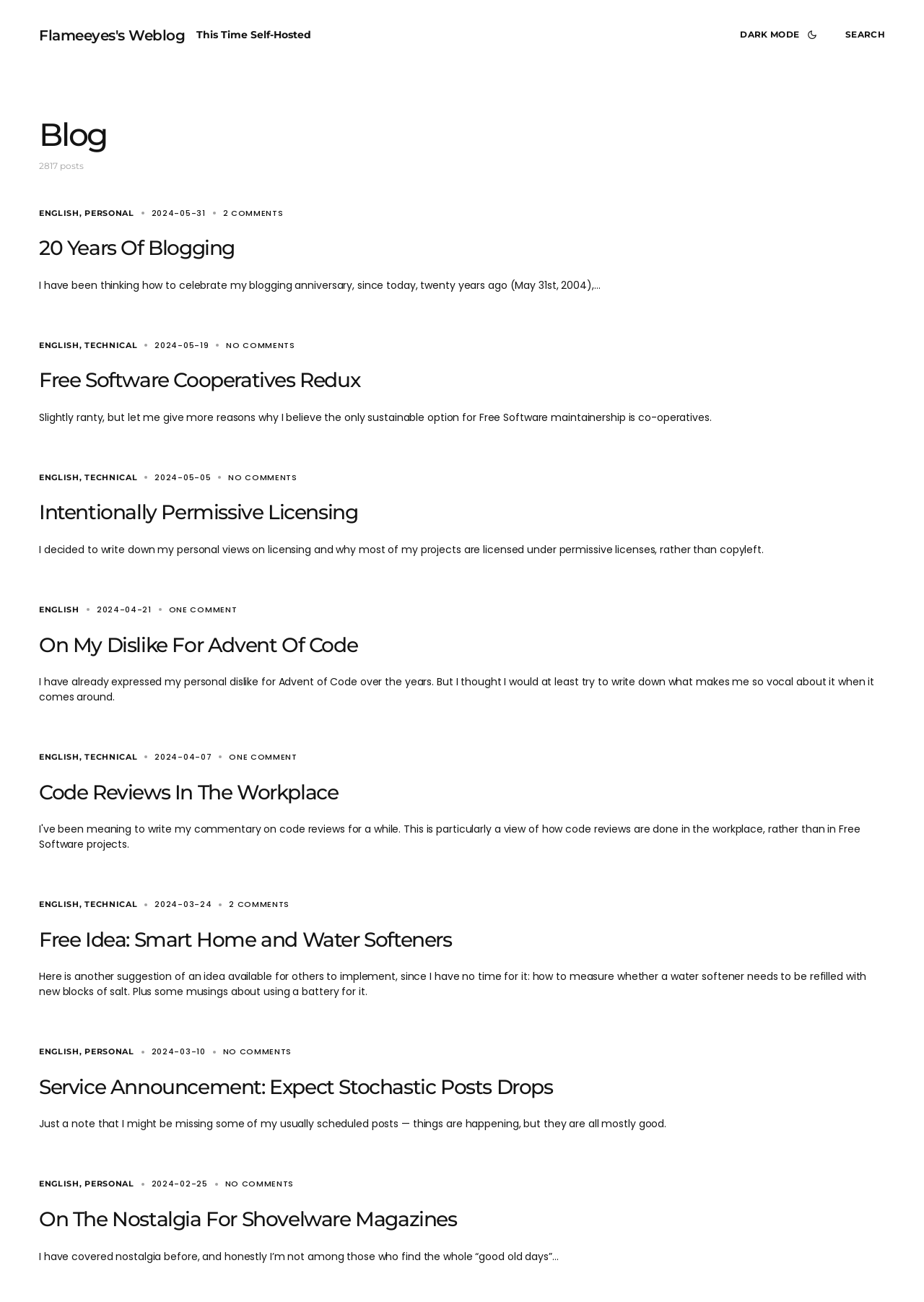Identify the bounding box coordinates for the element that needs to be clicked to fulfill this instruction: "Switch to dark mode". Provide the coordinates in the format of four float numbers between 0 and 1: [left, top, right, bottom].

[0.792, 0.012, 0.899, 0.041]